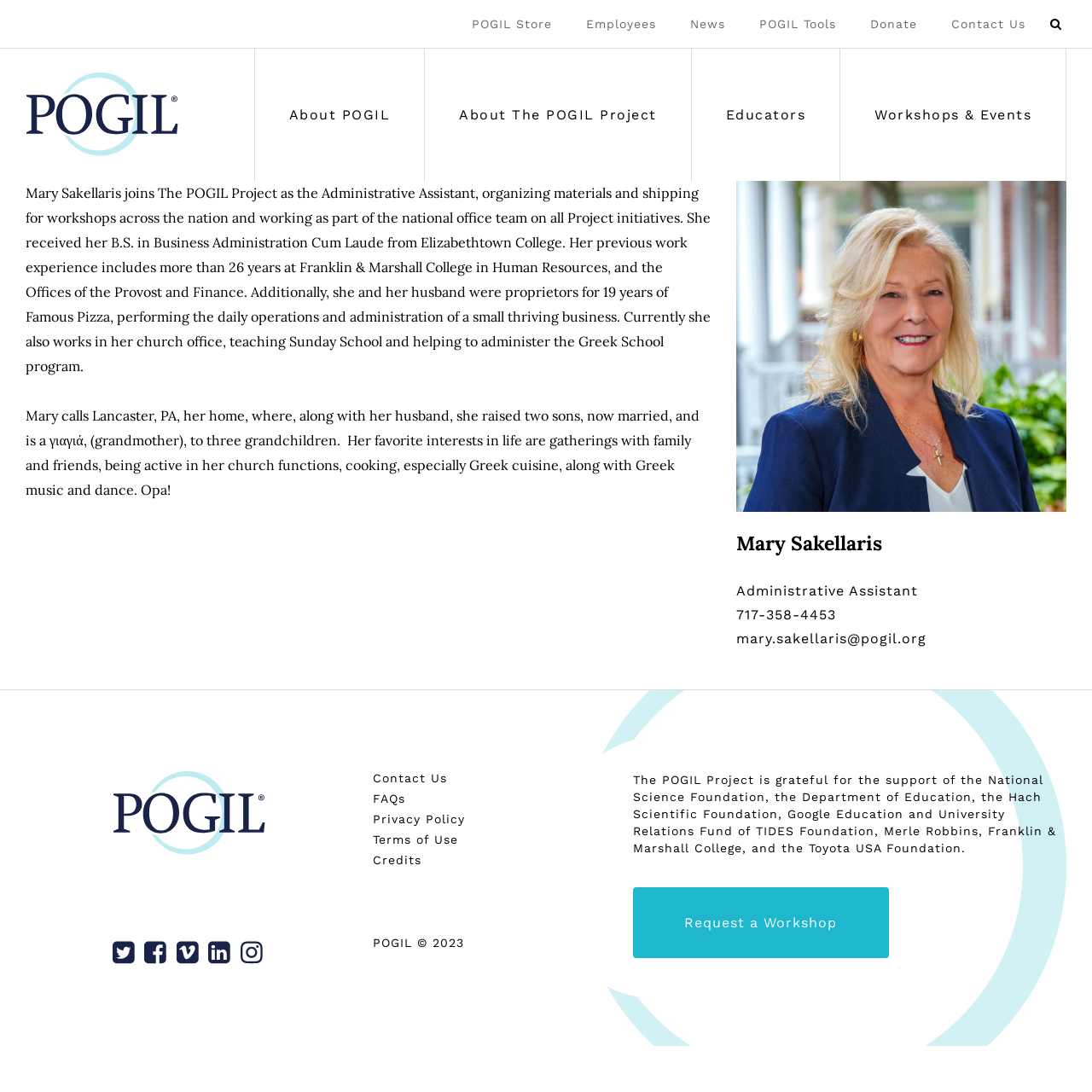Review the image closely and give a comprehensive answer to the question: What is the phone number of Mary Sakellaris?

I found this information by looking at the heading 'Mary Sakellaris' and the subsequent heading '717-358-4453' which is likely to be her phone number.